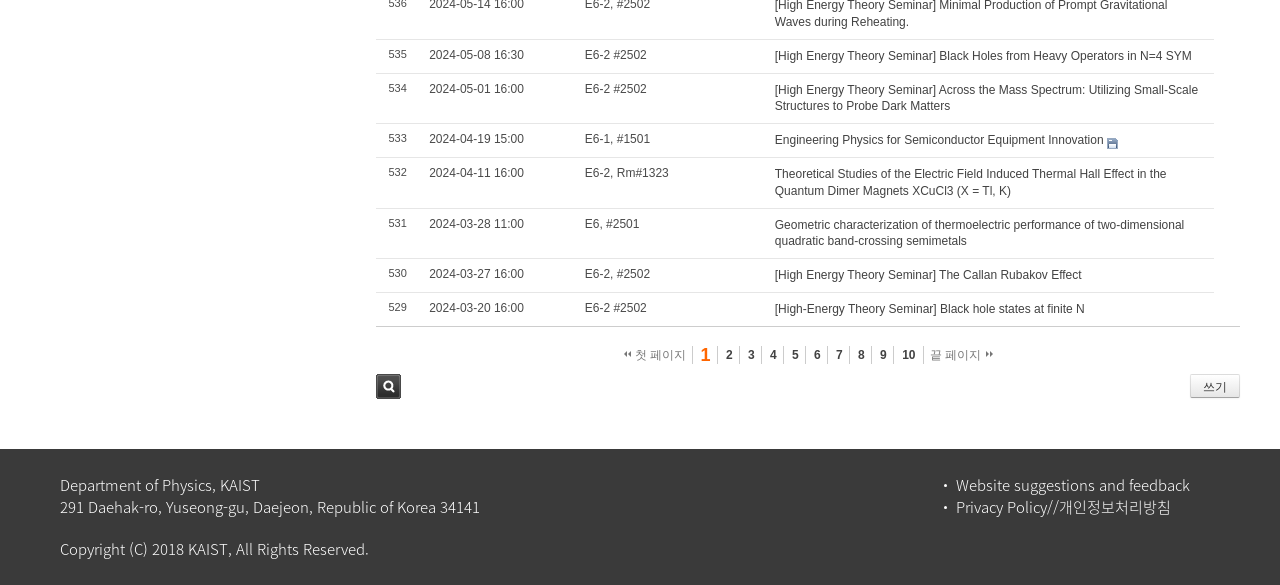What is the location of the Department of Physics, KAIST?
Can you provide an in-depth and detailed response to the question?

I found the location of the Department of Physics, KAIST by looking at the StaticText element with the address information.